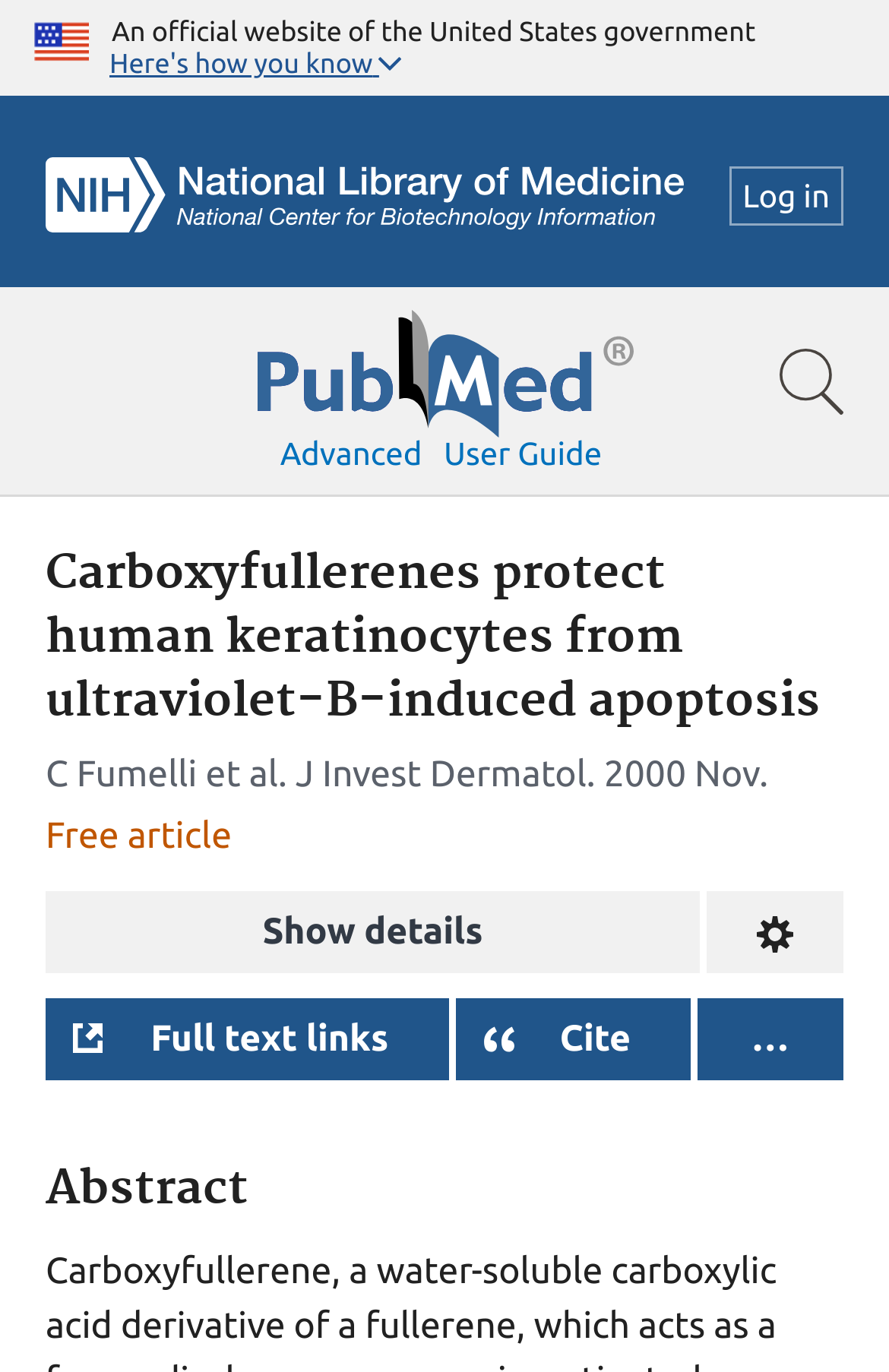Can you find the bounding box coordinates of the area I should click to execute the following instruction: "Change the format of the article"?

[0.795, 0.65, 0.949, 0.709]